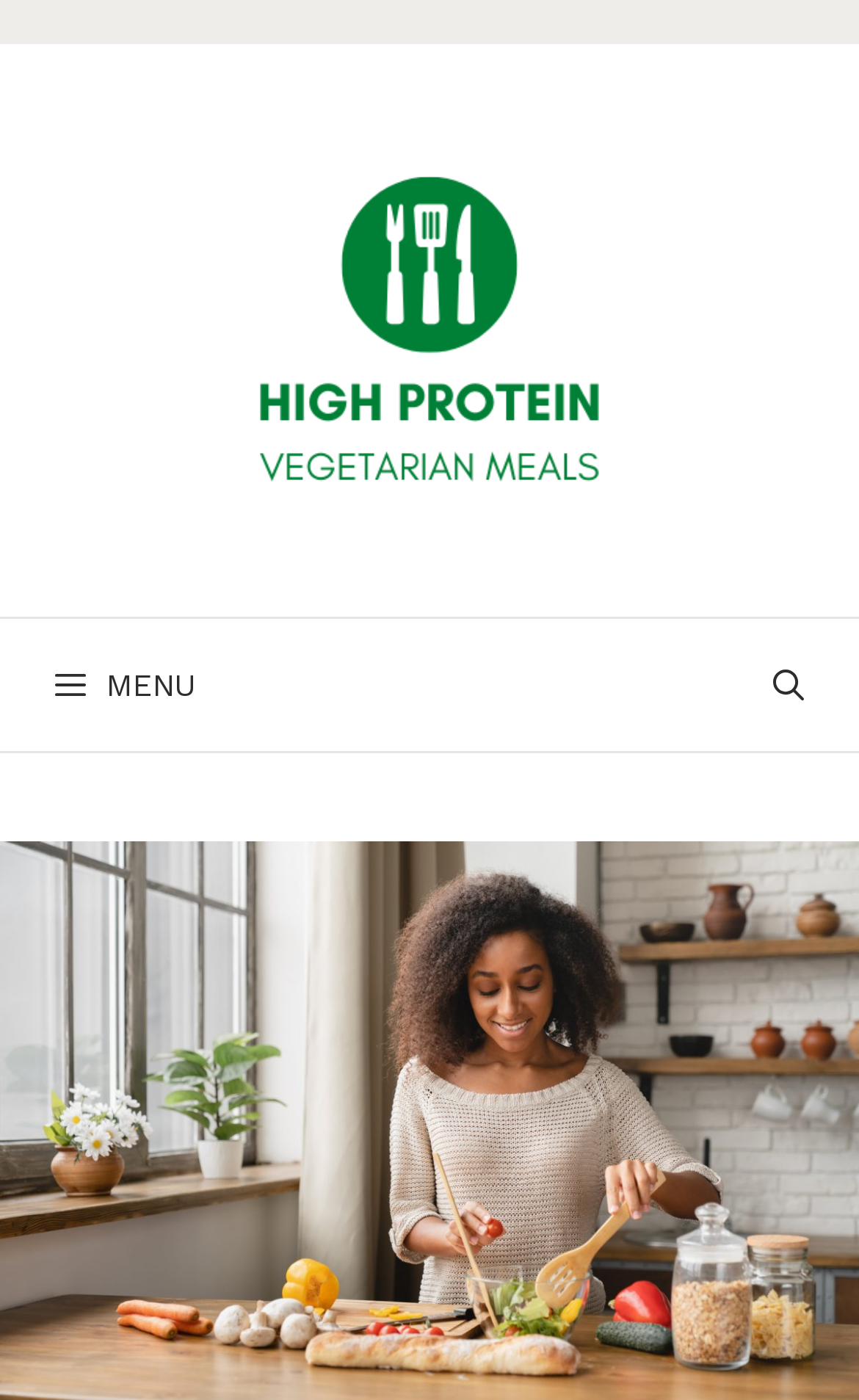Can you locate the main headline on this webpage and provide its text content?

How to Become a Vegetarian in 2023